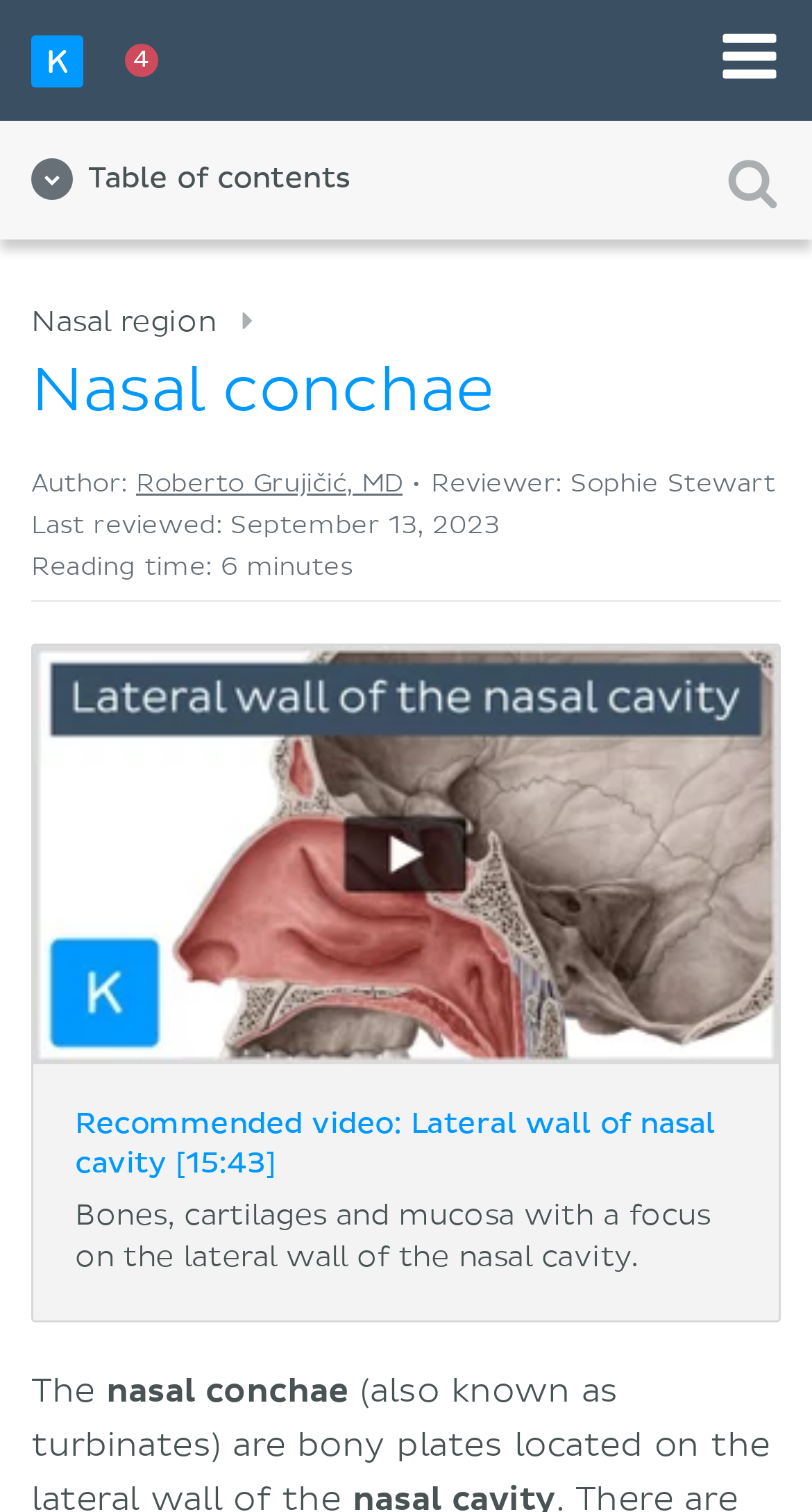Locate the bounding box coordinates of the clickable region to complete the following instruction: "Go to the table of contents."

[0.038, 0.08, 0.431, 0.158]